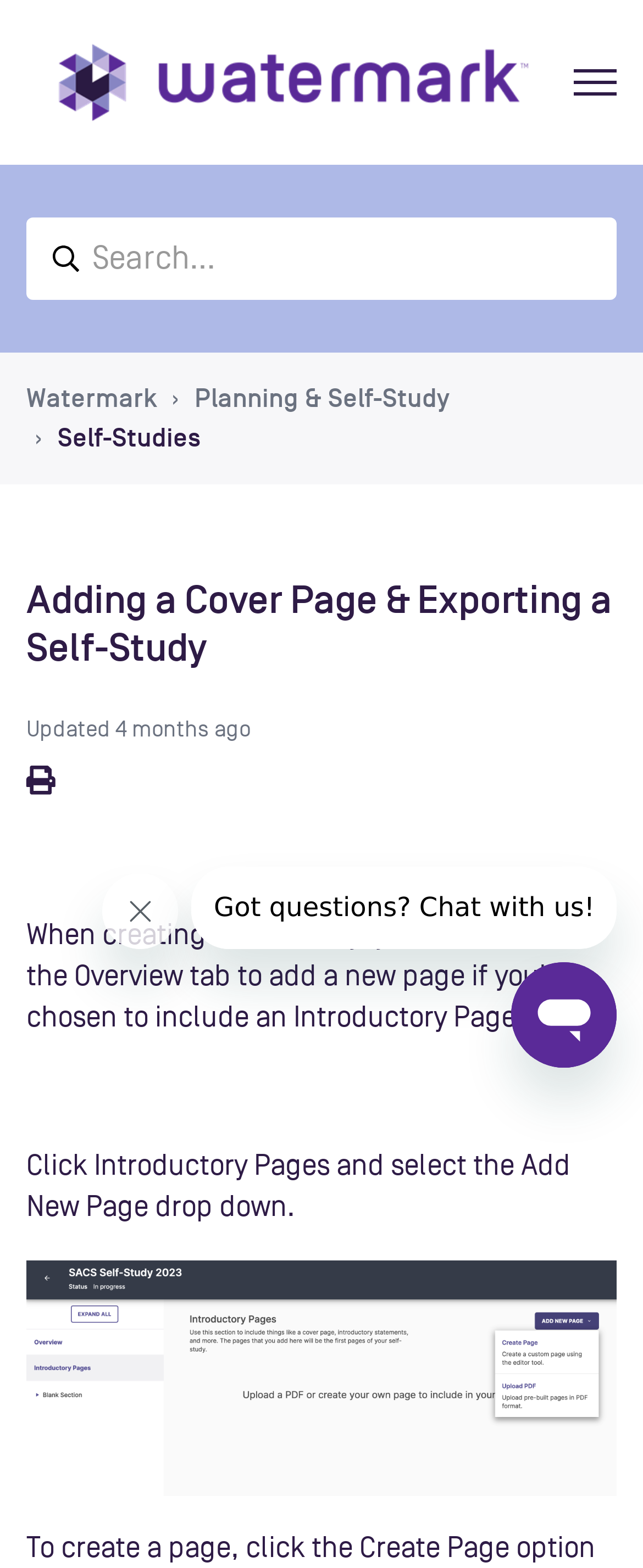Provide an in-depth description of the elements and layout of the webpage.

The webpage is about "Adding a Cover Page & Exporting a Self-Study" on the Watermark platform. At the top left, there is a link to the Watermark homepage. Next to it, a button to toggle the navigation menu is located. 

Below the navigation button, a search bar is positioned, with a searchbox that has a placeholder text "Search...". 

To the right of the search bar, a list of navigation items is displayed, including "Watermark", "Planning & Self-Study", and "Self-Studies". Each item is a link.

Below the navigation list, a header section is displayed, with a heading that matches the title of the webpage. The heading is followed by an "Updated" label, a timestamp "2024-02-09 17:54", and a text "4 months ago" indicating the time elapsed since the update.

On the same line as the heading, a button is positioned at the left edge. 

Below the header section, a brief instruction is provided, stating "Click Introductory Pages and select the Add New Page drop down." 

An image is displayed below the instruction, taking up most of the width of the page. 

There are three iframes on the page, one at the top right, one at the middle right, and one at the bottom right, containing a close message, a message from the company, and a button to launch a messaging window, respectively.